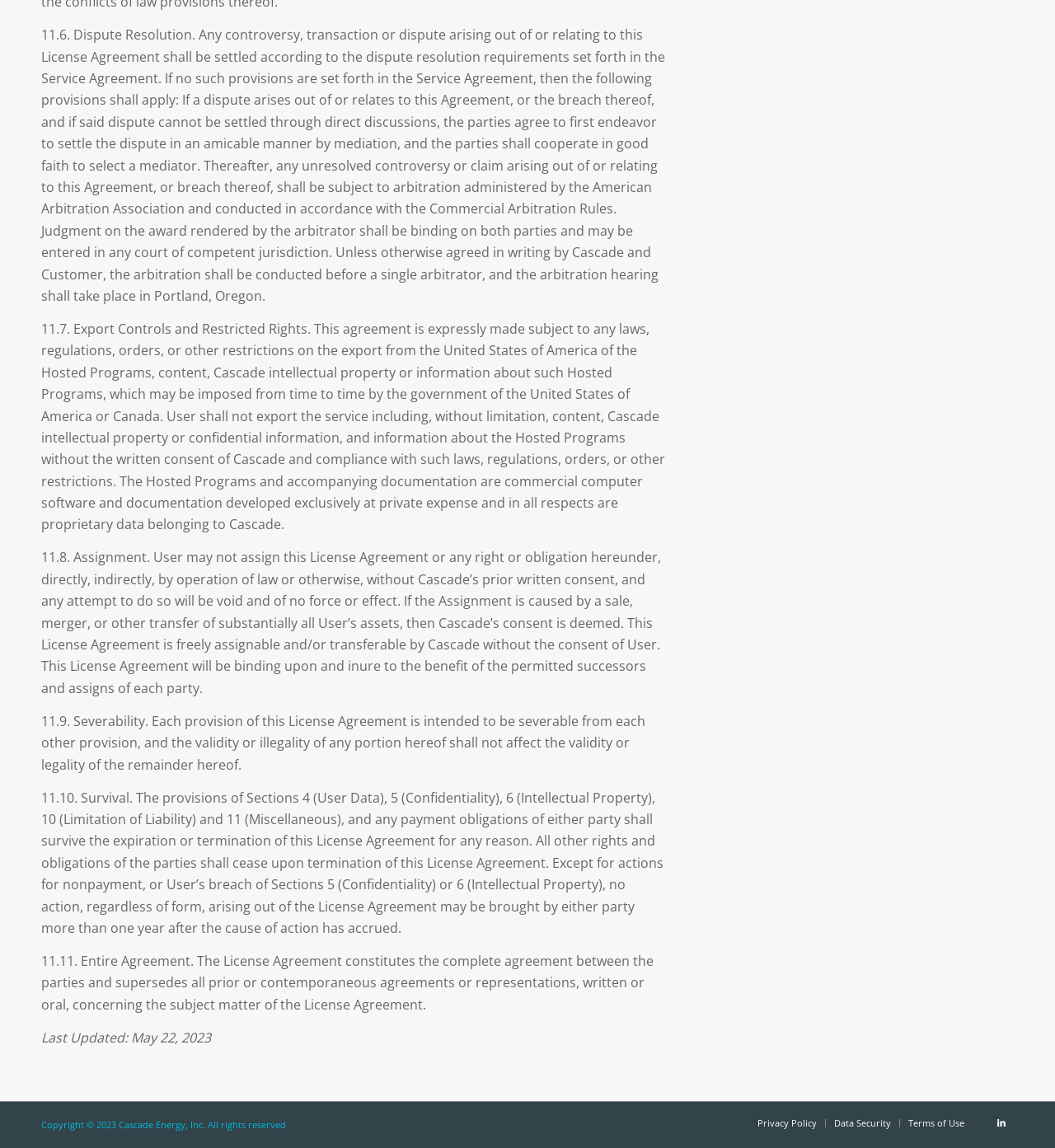Answer the following query concisely with a single word or phrase:
What is the restriction on exporting the service?

Need written consent